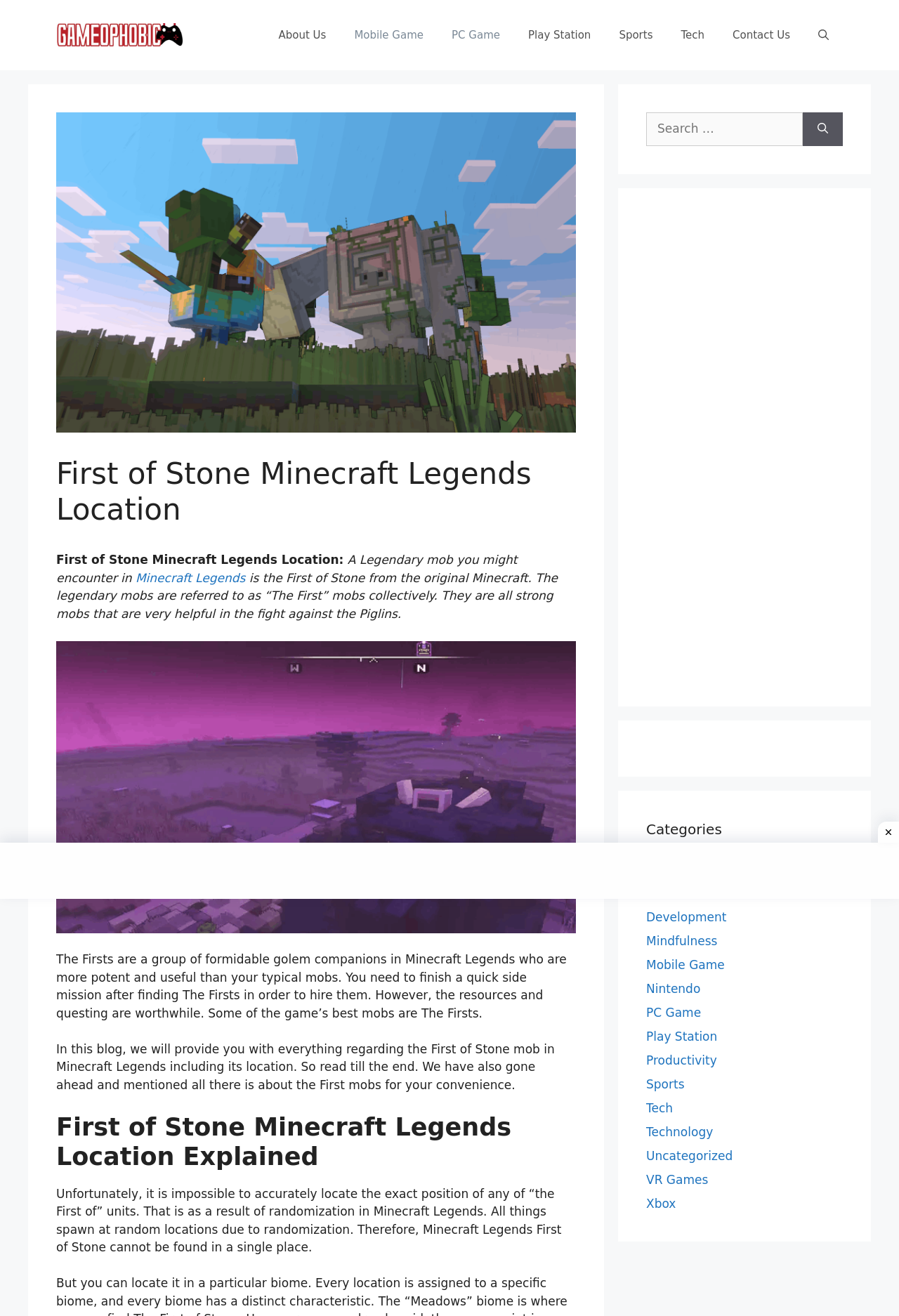What categories are listed on the webpage?
Please provide a comprehensive answer based on the information in the image.

The webpage lists various categories, including Biography, Culture, Development, Mindfulness, Mobile Game, Nintendo, PC Game, Play Station, Productivity, Sports, Tech, Technology, Uncategorized, VR Games, and Xbox, which are located in the complementary section on the right side of the webpage.